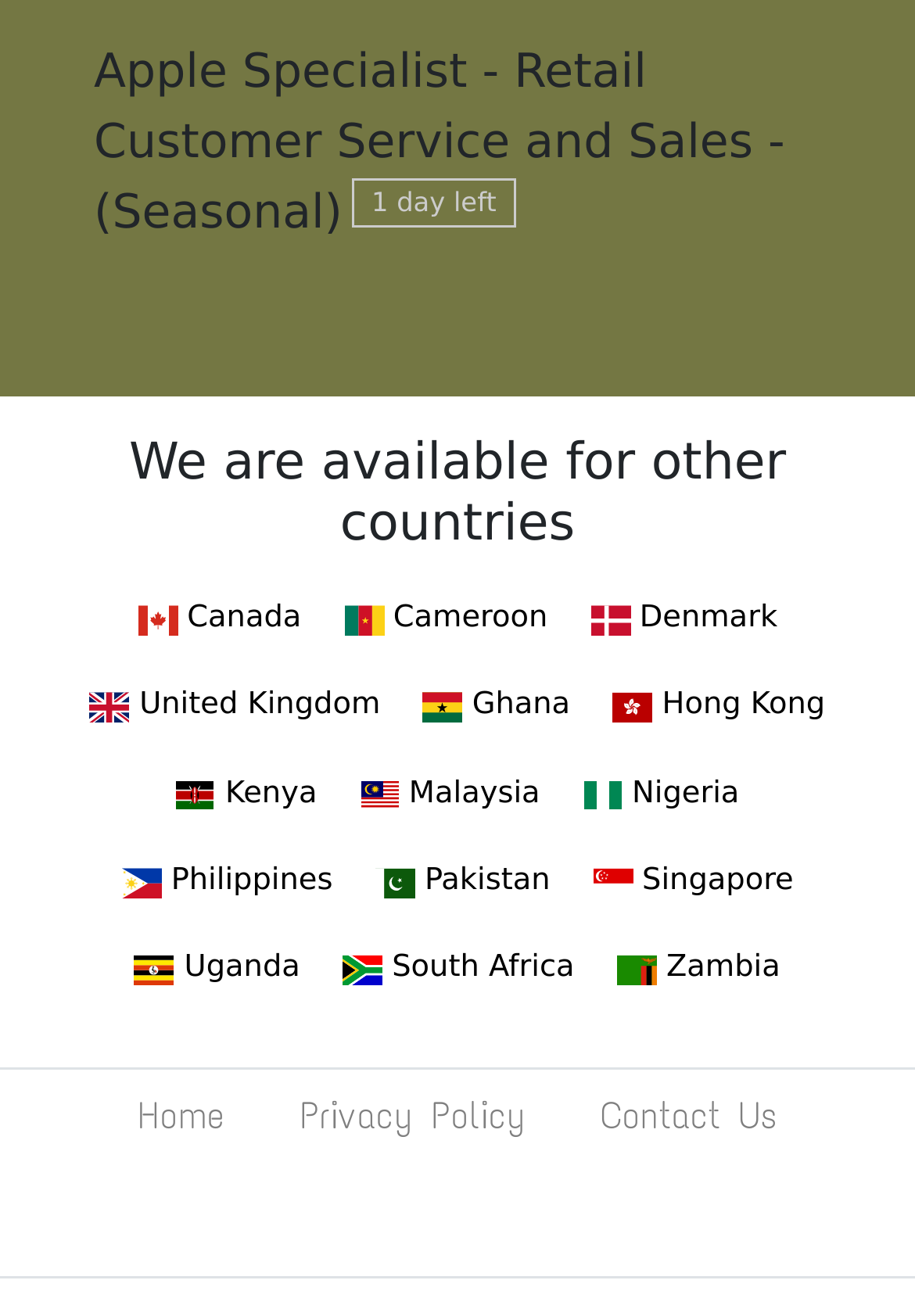Determine the bounding box coordinates for the element that should be clicked to follow this instruction: "Contact Us". The coordinates should be given as four float numbers between 0 and 1, in the format [left, top, right, bottom].

[0.615, 0.813, 0.89, 0.884]